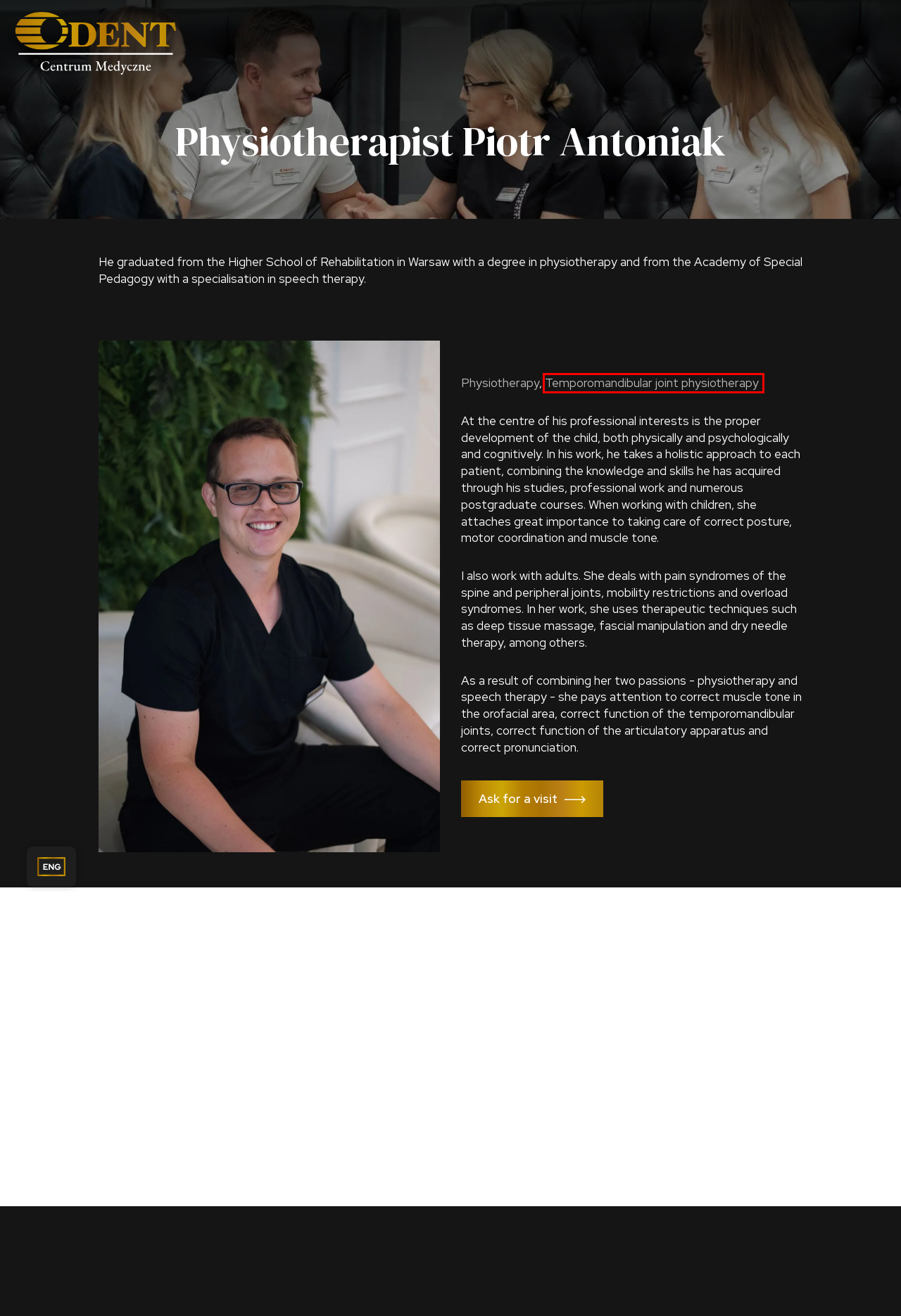Examine the screenshot of the webpage, which has a red bounding box around a UI element. Select the webpage description that best fits the new webpage after the element inside the red bounding box is clicked. Here are the choices:
A. Treatment of speech defects - ODENT Medical Centre
B. Physiotherapy - Scope of Services - Odent
C. Temporomandibular joint treatment - Scope of Services - Odent
D. Endodontics/ root canal treatment Warsaw - Odent.pl
E. Orthodontist for children - Warsaw - Odent
F. Scope of Services - Odent
G. Physiotherapy of the temporomandibular joints - Scope of Services - Odent
H. Oral surgery - Scope of services - Odent

G